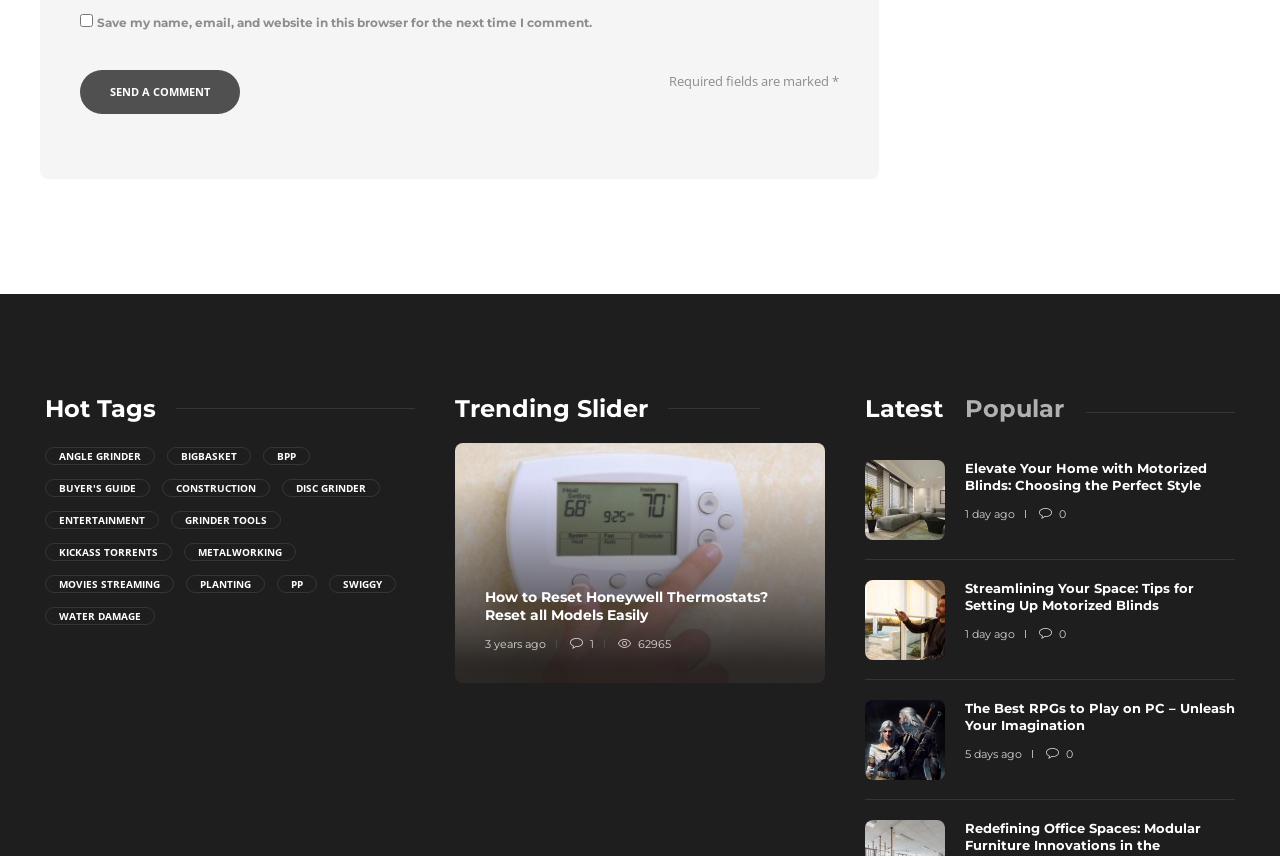What is the title of the first article in the 'Trending Slider' section?
Please respond to the question with a detailed and thorough explanation.

The first article in the 'Trending Slider' section has a heading that reads 'How to Reset Honeywell Thermostats? Reset all Models Easily', which suggests that the title of the article is 'How to Reset Honeywell Thermostats?'.